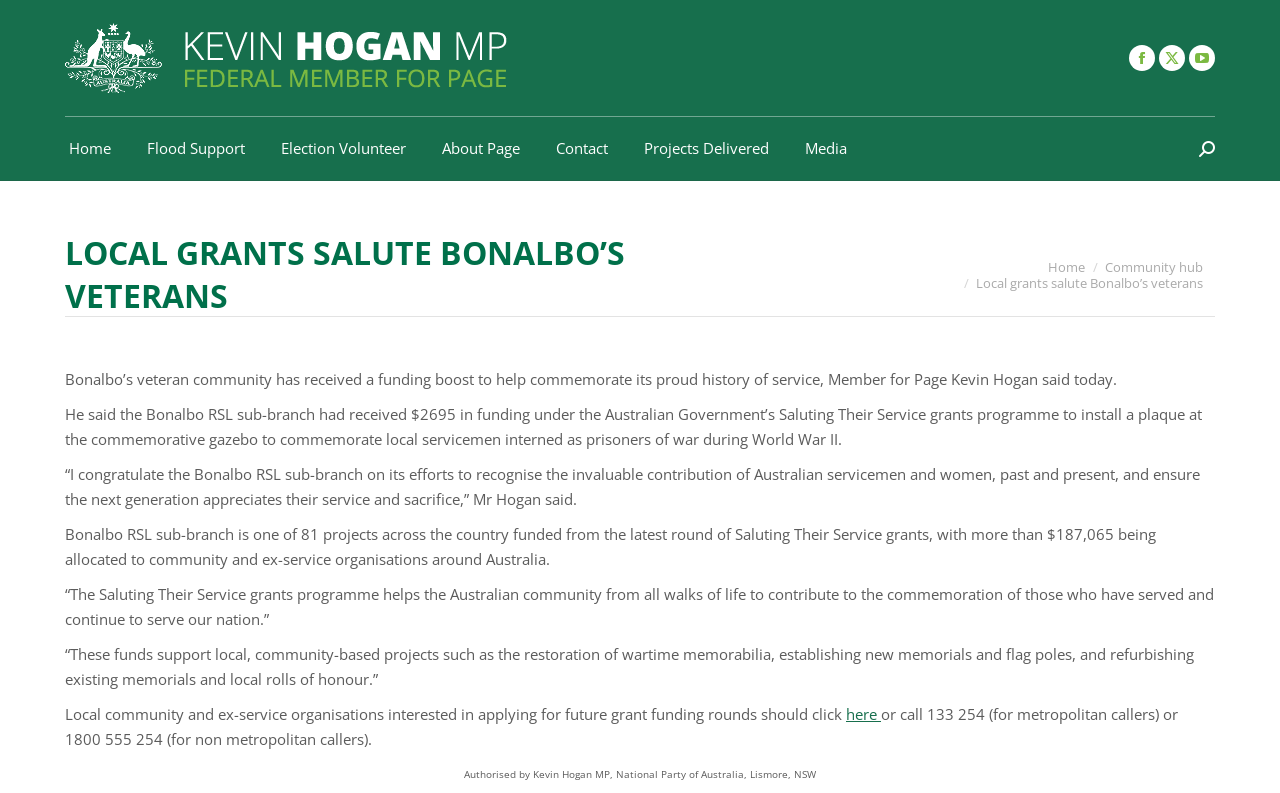Please identify the coordinates of the bounding box that should be clicked to fulfill this instruction: "Visit Kevin Hogan MP's Facebook page".

[0.882, 0.057, 0.902, 0.09]